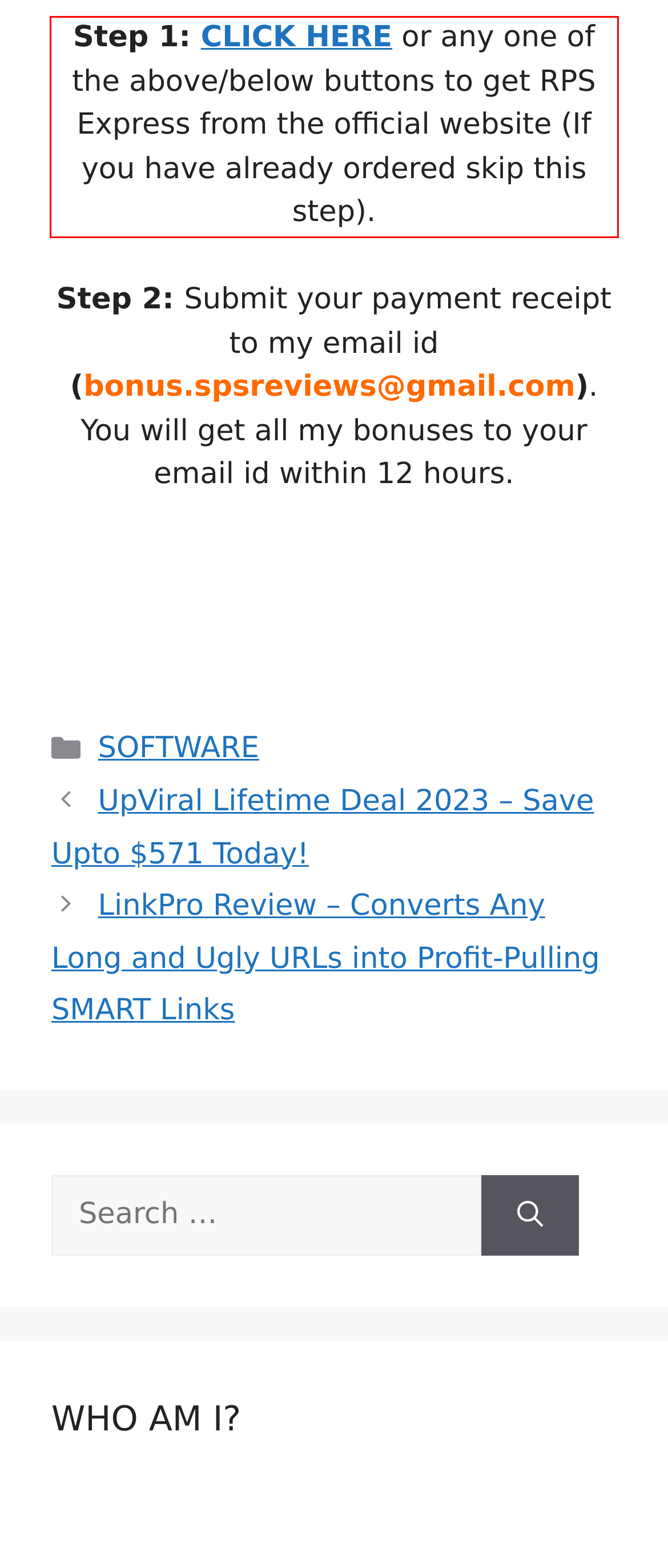You have a webpage screenshot with a red rectangle surrounding a UI element. Extract the text content from within this red bounding box.

Step 1: CLICK HERE or any one of the above/below buttons to get RPS Express from the official website (If you have already ordered skip this step).